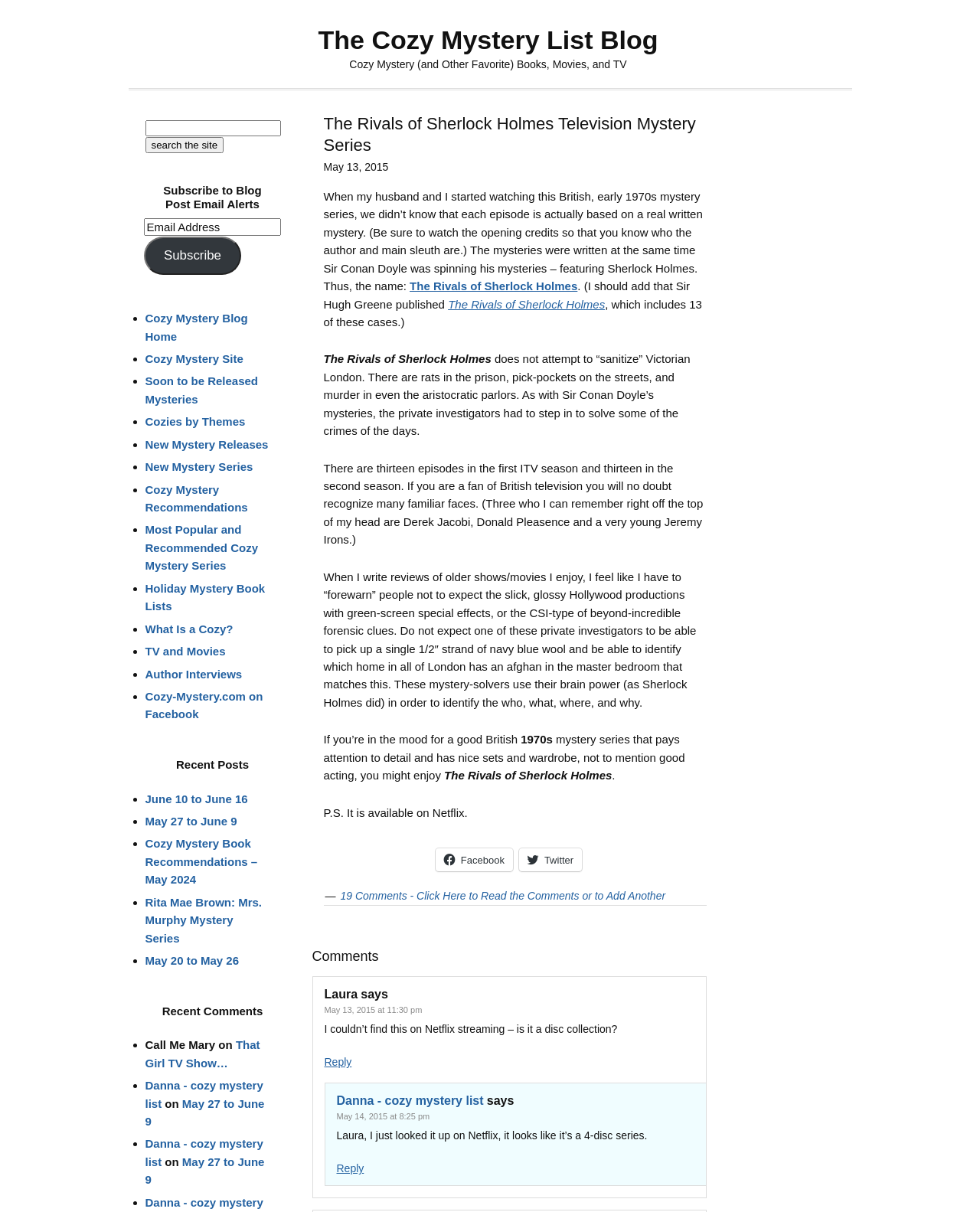Offer a comprehensive description of the webpage’s content and structure.

This webpage is a blog post about the British television mystery series "The Rivals of Sherlock Holmes". The title of the post is prominently displayed at the top of the page, along with a timestamp indicating when the post was published. 

Below the title, there is a brief introduction to the series, explaining that each episode is based on a real written mystery and that the show does not shy away from depicting the harsh realities of Victorian London. 

The post then goes on to describe the show's format, mentioning that there are thirteen episodes in each of the two seasons, and that the show features many familiar faces from British television. The author of the post also notes that the show's style is different from modern productions, with a focus on brain power rather than special effects.

The post concludes with a recommendation to watch the show, which is available on Netflix. 

On the right-hand side of the page, there is a sidebar with various links and features, including a search bar, a subscription form, and a list of links to other pages on the site, such as the blog home page, a list of soon-to-be-released mysteries, and a page about cozy mystery recommendations.

At the bottom of the page, there are comments from readers, including a question about whether the show is available on Netflix streaming, and a response from the author clarifying that it is a 4-disc series.